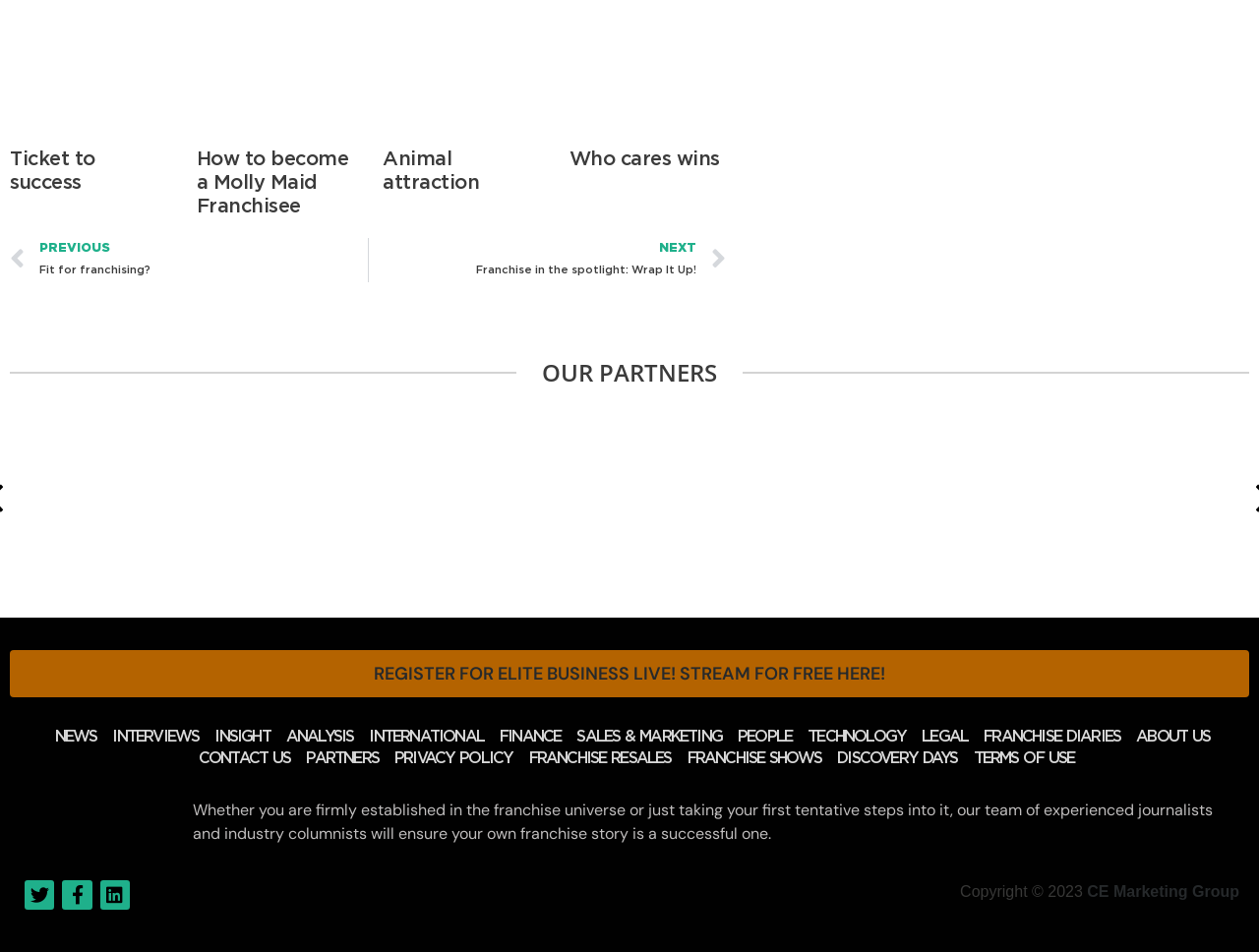What is the main topic of the webpage?
Please answer the question with as much detail as possible using the screenshot.

Based on the webpage content, I can see that there are multiple articles and links related to franchising, such as 'Ticket to success', 'How to become a Molly Maid Franchisee', and 'Franchise in the spotlight: Wrap It Up!'. This suggests that the main topic of the webpage is franchise.